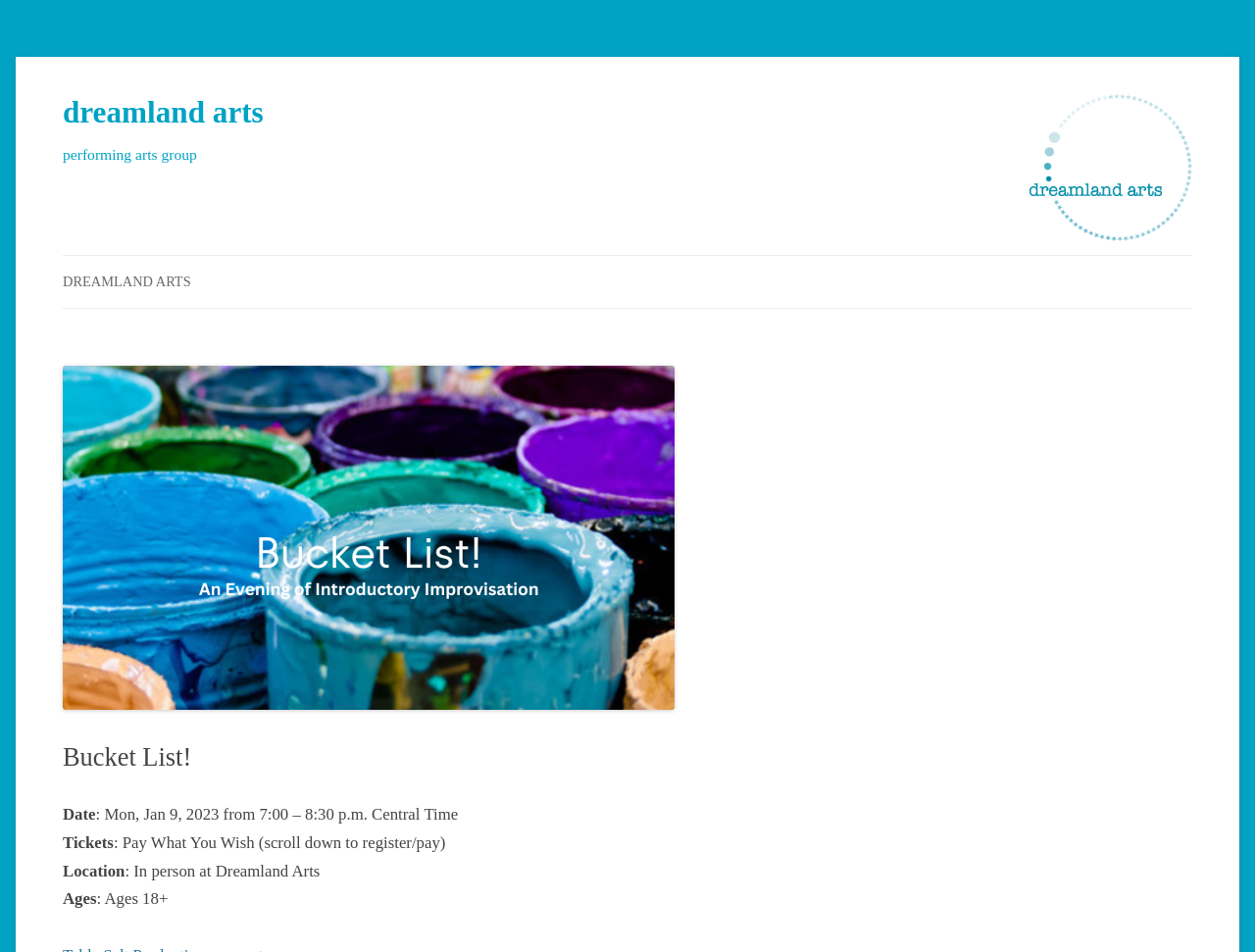Look at the image and write a detailed answer to the question: 
What is the ticket pricing for the Bucket List event?

The ticket pricing for the Bucket List event can be found in the StaticText element ': Pay What You Wish (scroll down to register/pay)' which is a sibling of the 'Tickets' StaticText element. The text content of this element indicates the ticket pricing for the event.